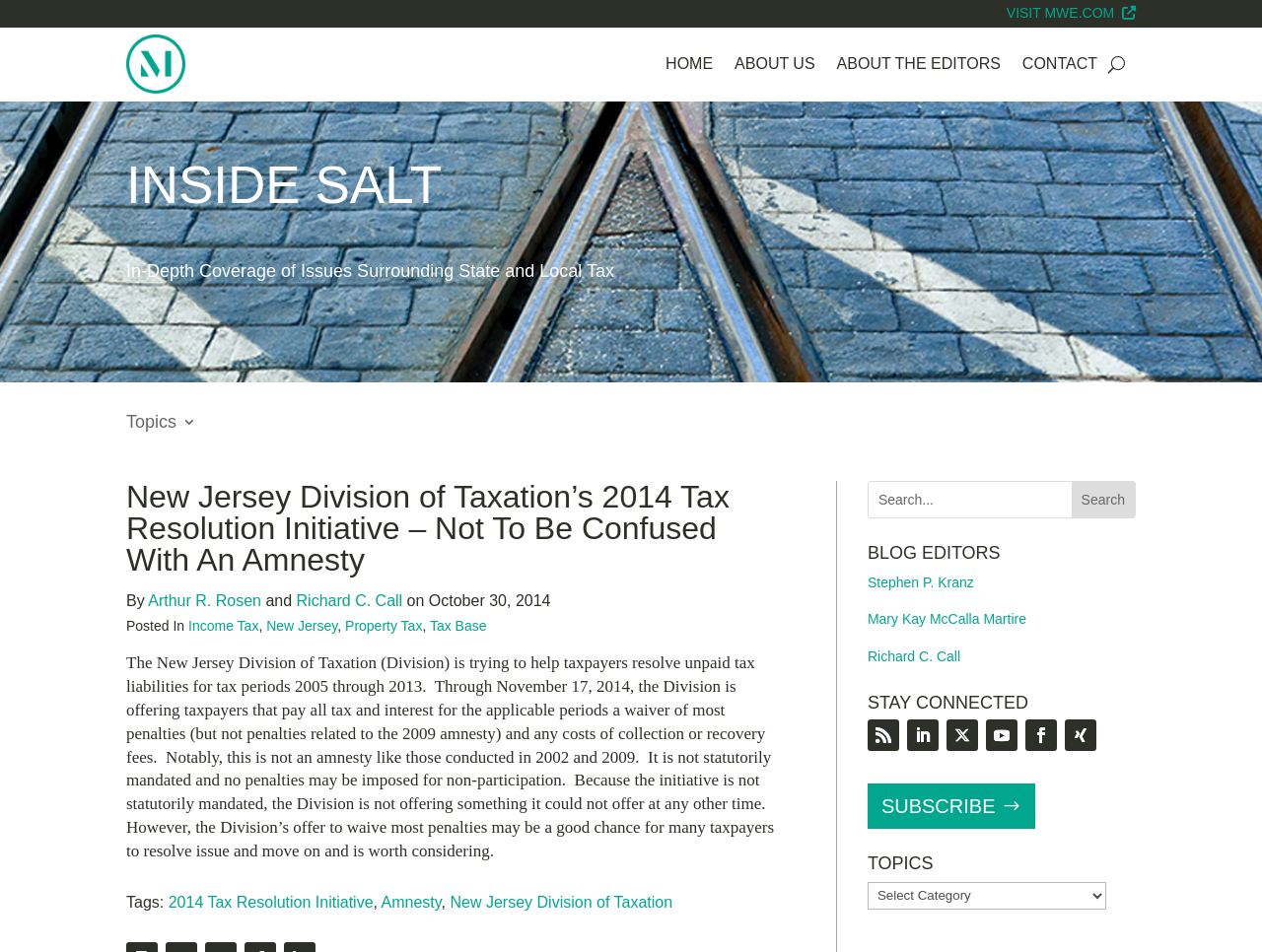Specify the bounding box coordinates for the region that must be clicked to perform the given instruction: "Visit the homepage".

[0.527, 0.028, 0.565, 0.107]